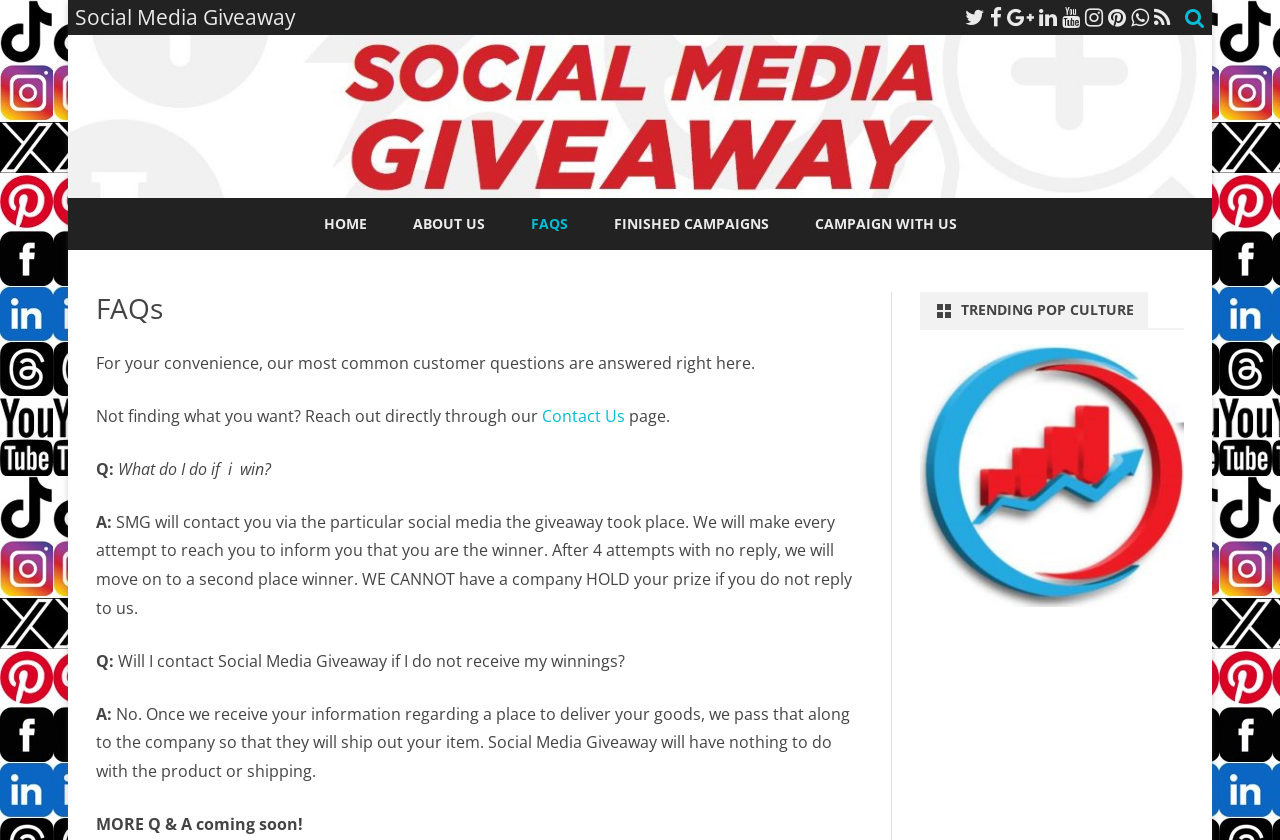Provide an in-depth caption for the contents of the webpage.

The webpage is titled "FAQs – Social Media Giveaway" and has a prominent header with the same title. At the top right corner, there are several social media links represented by icons. Below the header, there is a navigation menu with links to "HOME", "ABOUT US", "FAQS", "FINISHED CAMPAIGNS", and "CAMPAIGN WITH US".

The main content of the page is an article section that takes up most of the page. It starts with a heading "FAQs" and then provides a brief introduction stating that the most common customer questions are answered on this page. If users can't find what they're looking for, they can reach out directly through the "Contact Us" page.

The article section is divided into several question-and-answer pairs. Each question starts with "Q:" and is followed by the question text, while each answer starts with "A:" and provides a detailed response. The questions and answers are stacked vertically, with the first question asking what to do if you win a giveaway, and the second question asking if you should contact Social Media Giveaway if you don't receive your winnings.

At the bottom of the article section, there is a notice stating that more Q&A will be added soon. To the right of the article section, there is a complementary section with a heading "TRENDING POP CULTURE" and a link to a page with the same title. This section also contains an image related to trending pop culture.